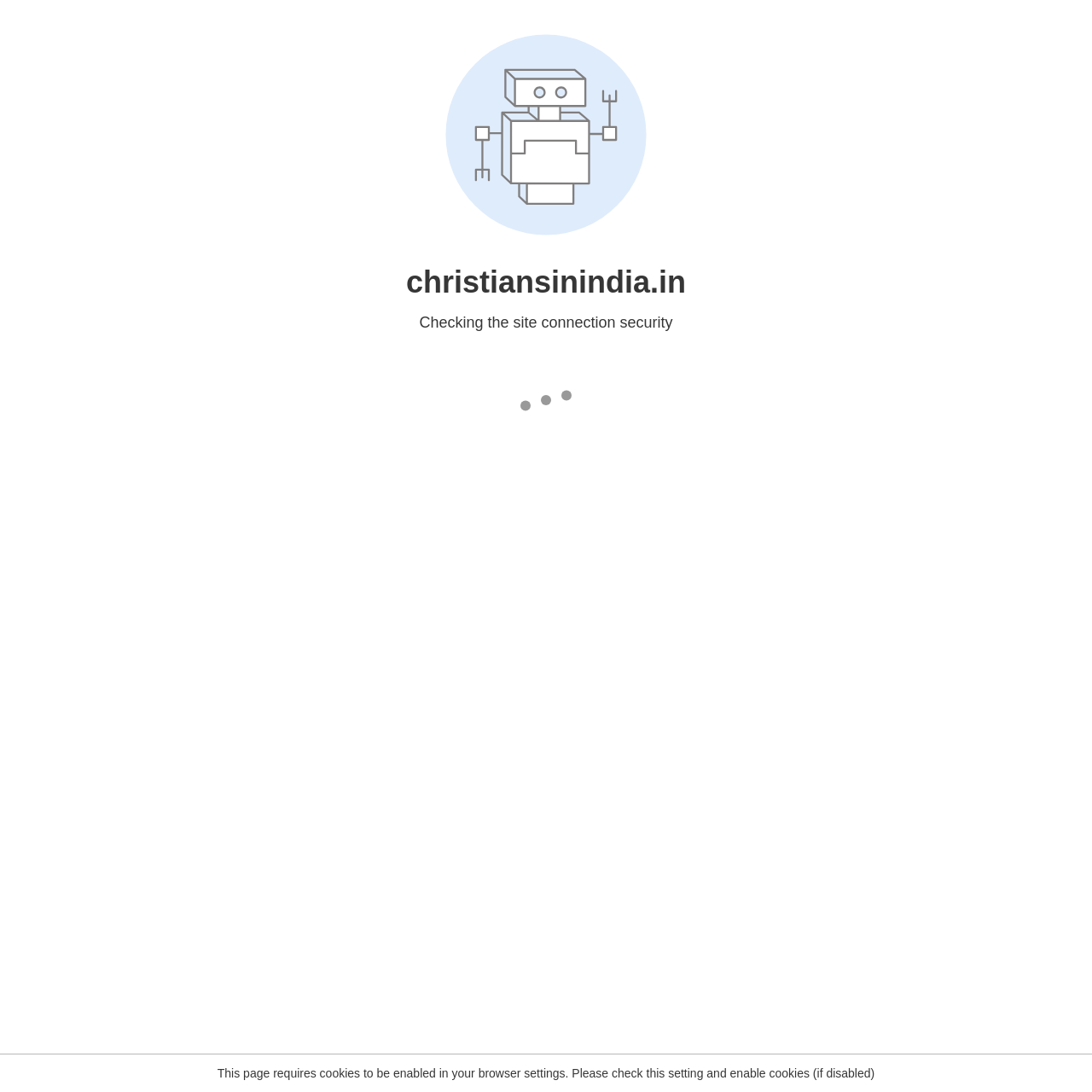What is the topic of the main content?
Refer to the image and give a detailed response to the question.

I analyzed the main content section and found that it discusses the concept of worldly ambitions, including the importance of status in society, the pressure to succeed, and the contrast between worldly and spiritual focus.